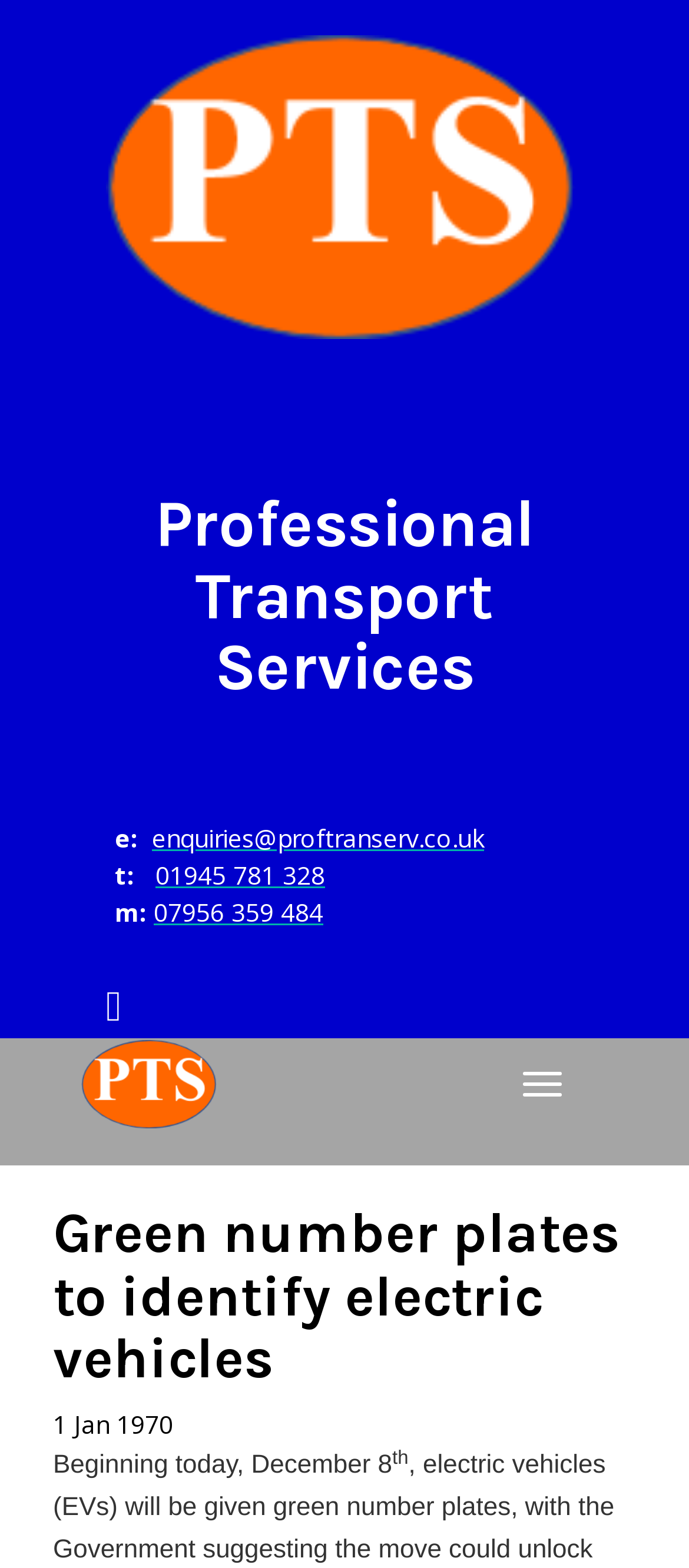Please provide a comprehensive answer to the question below using the information from the image: Is there a navigation button on the webpage?

I found a button element with the text content 'Toggle navigation'. This element is located at the top-right corner of the webpage, suggesting that it is a navigation button.